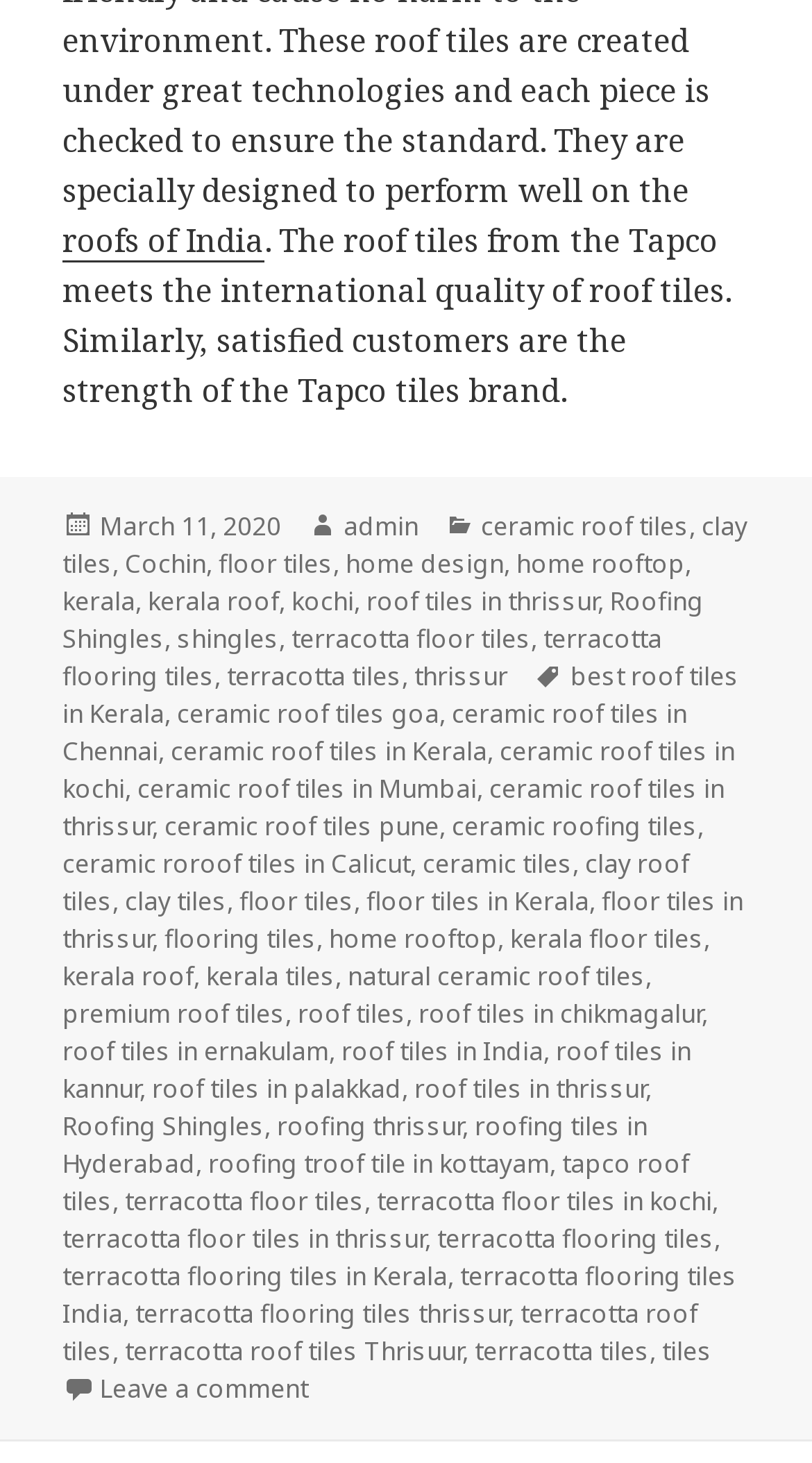Extract the bounding box coordinates of the UI element described: "Allow Selection". Provide the coordinates in the format [left, top, right, bottom] with values ranging from 0 to 1.

None